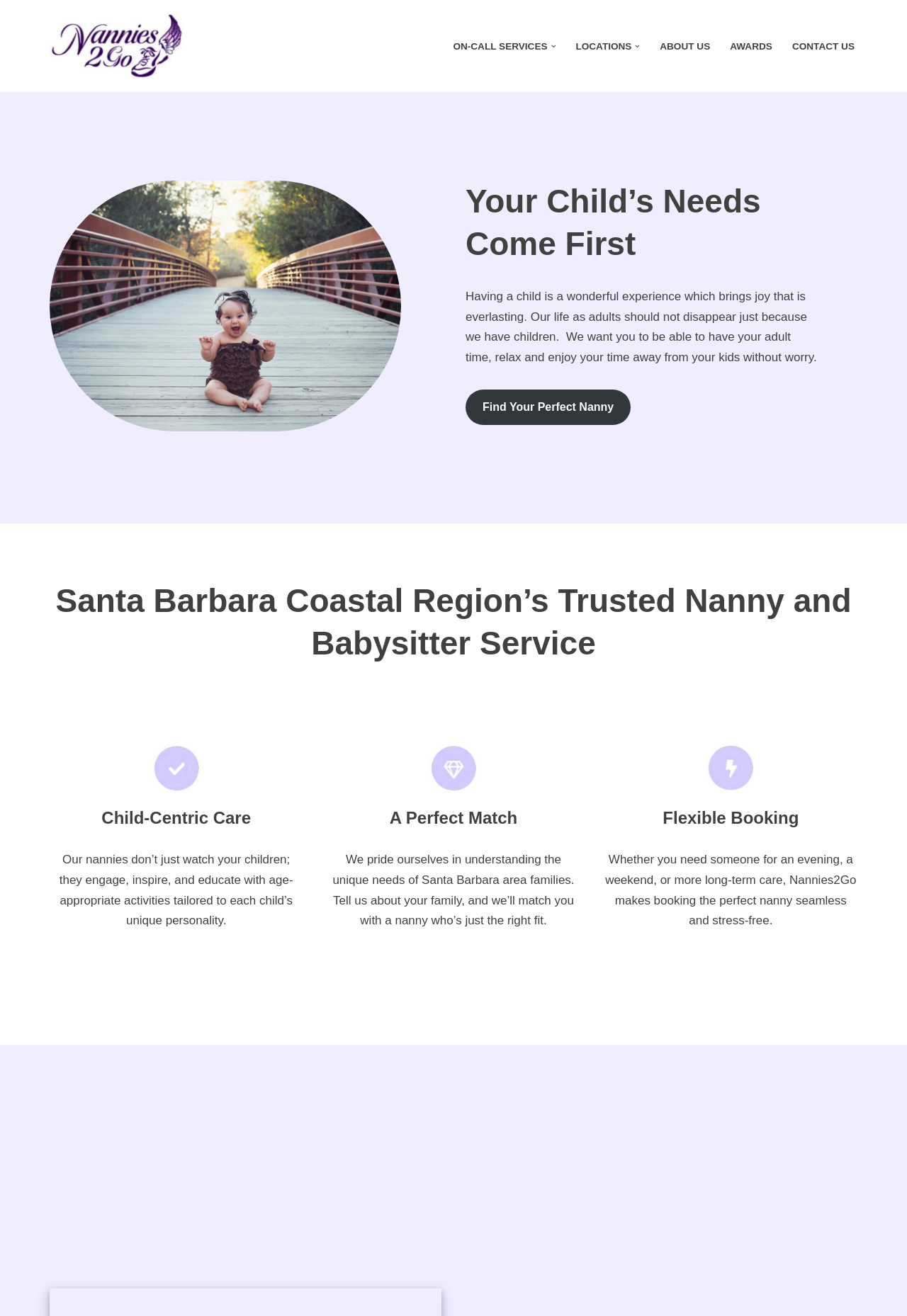Locate the bounding box coordinates of the element that should be clicked to execute the following instruction: "Go to the 'LOCATIONS' page".

[0.635, 0.028, 0.696, 0.042]